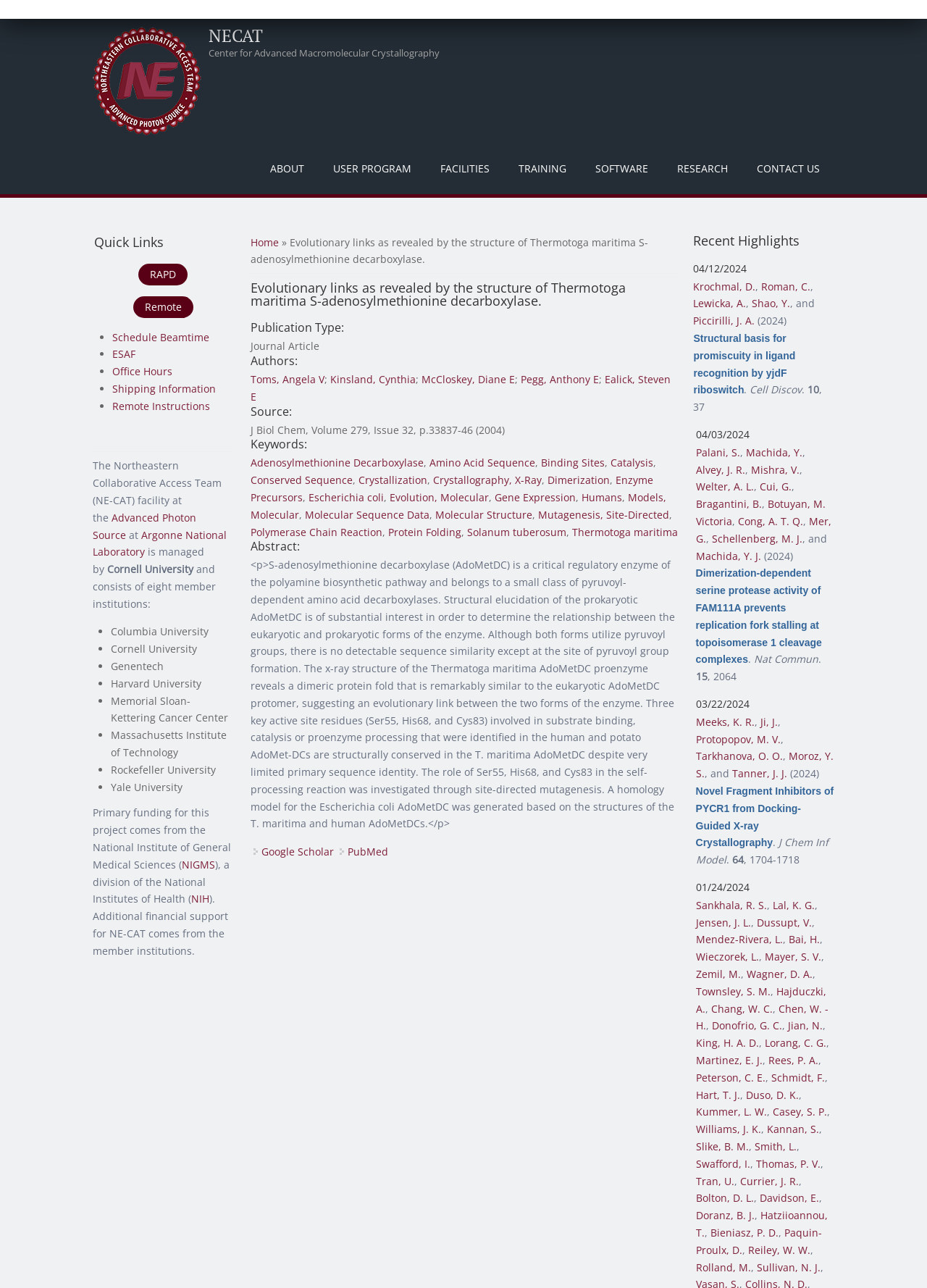Extract the bounding box coordinates for the UI element described by the text: "King, H. A. D.". The coordinates should be in the form of [left, top, right, bottom] with values between 0 and 1.

[0.75, 0.804, 0.818, 0.815]